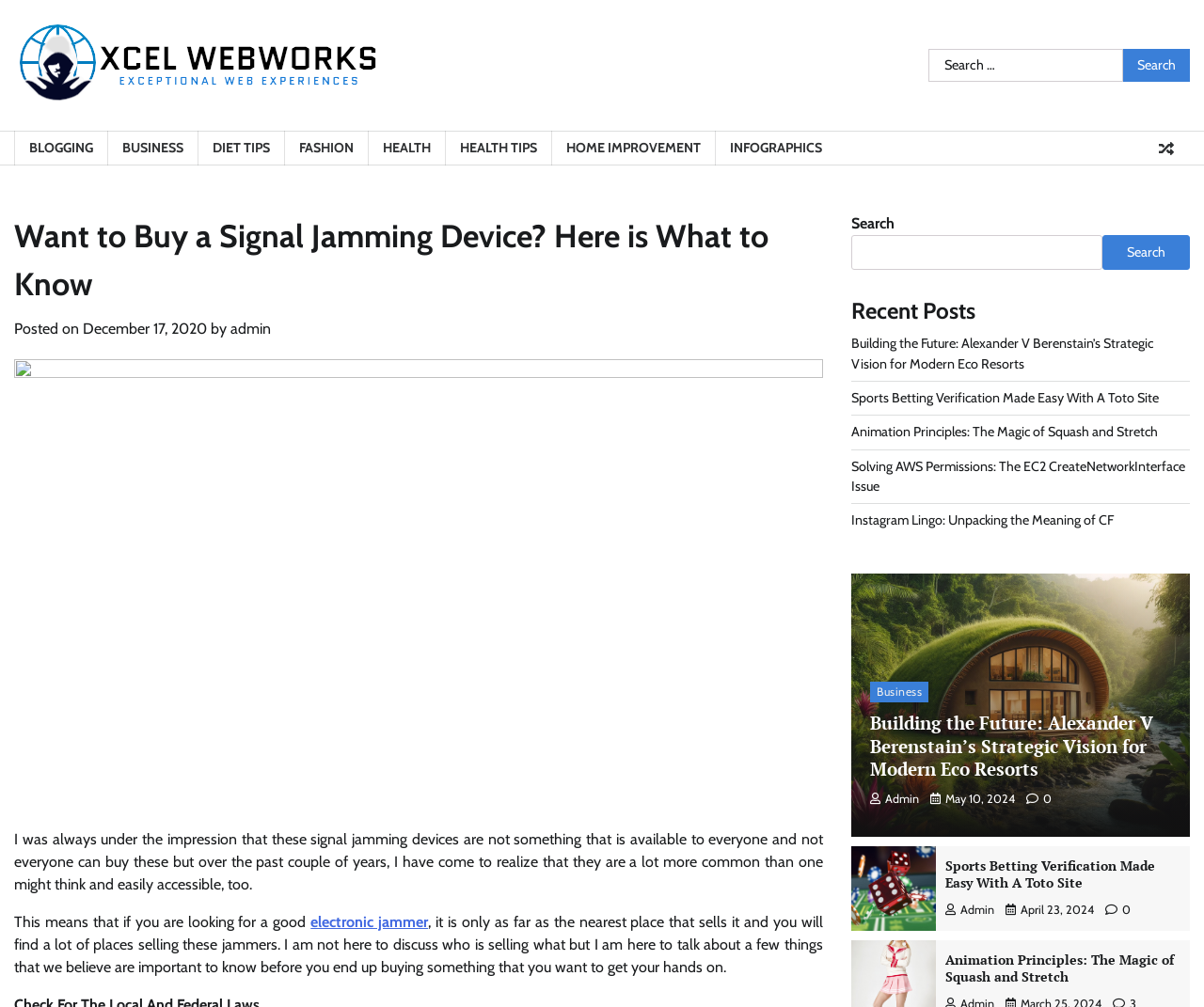Please give a concise answer to this question using a single word or phrase: 
What is the title of the recent post with an image?

Building the Future: Alexander V Berenstain’s Strategic Vision for Modern Eco Resorts